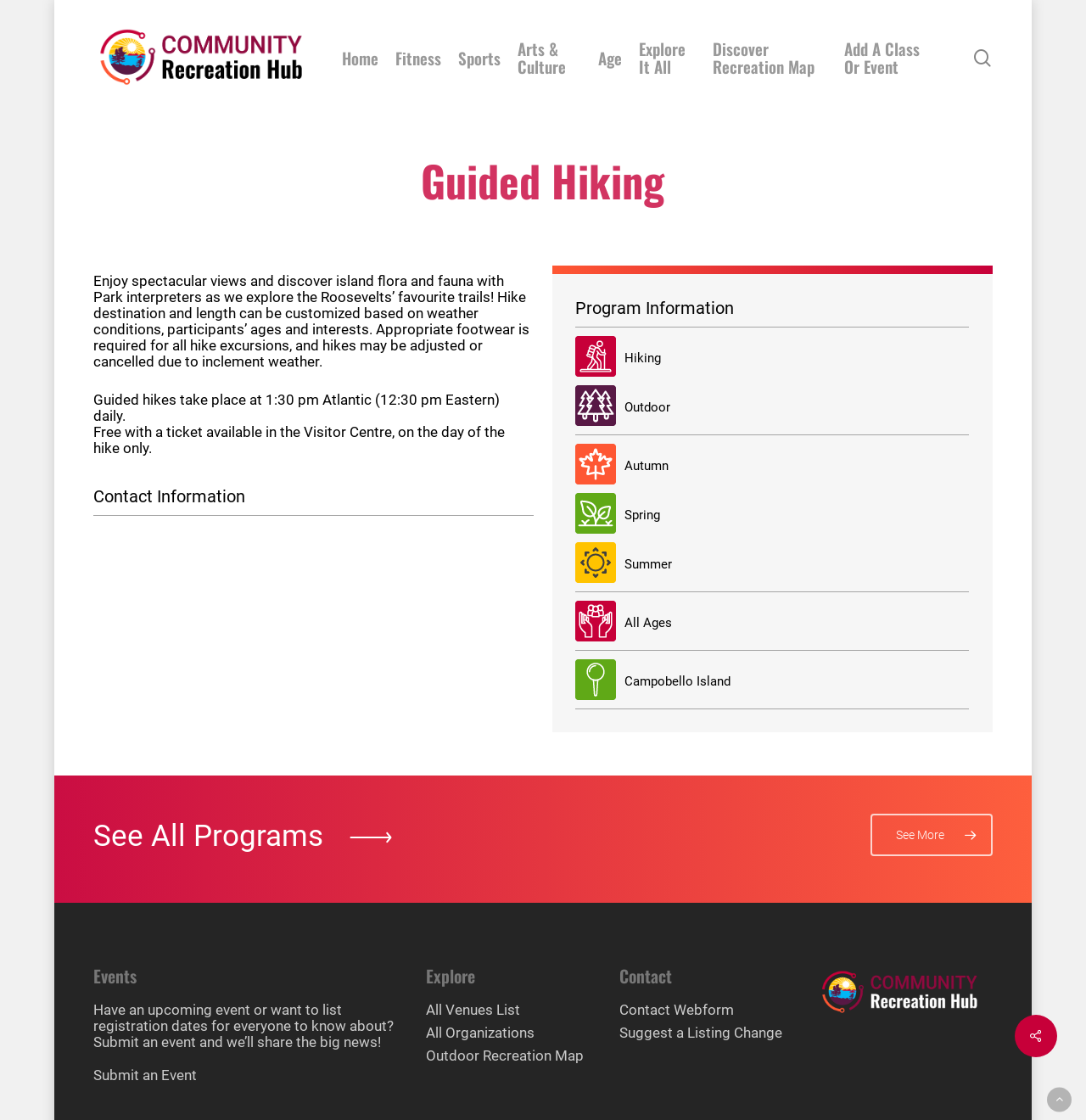What is required for all hike excursions?
Please ensure your answer to the question is detailed and covers all necessary aspects.

According to the webpage, appropriate footwear is required for all hike excursions, and hikes may be adjusted or cancelled due to inclement weather.